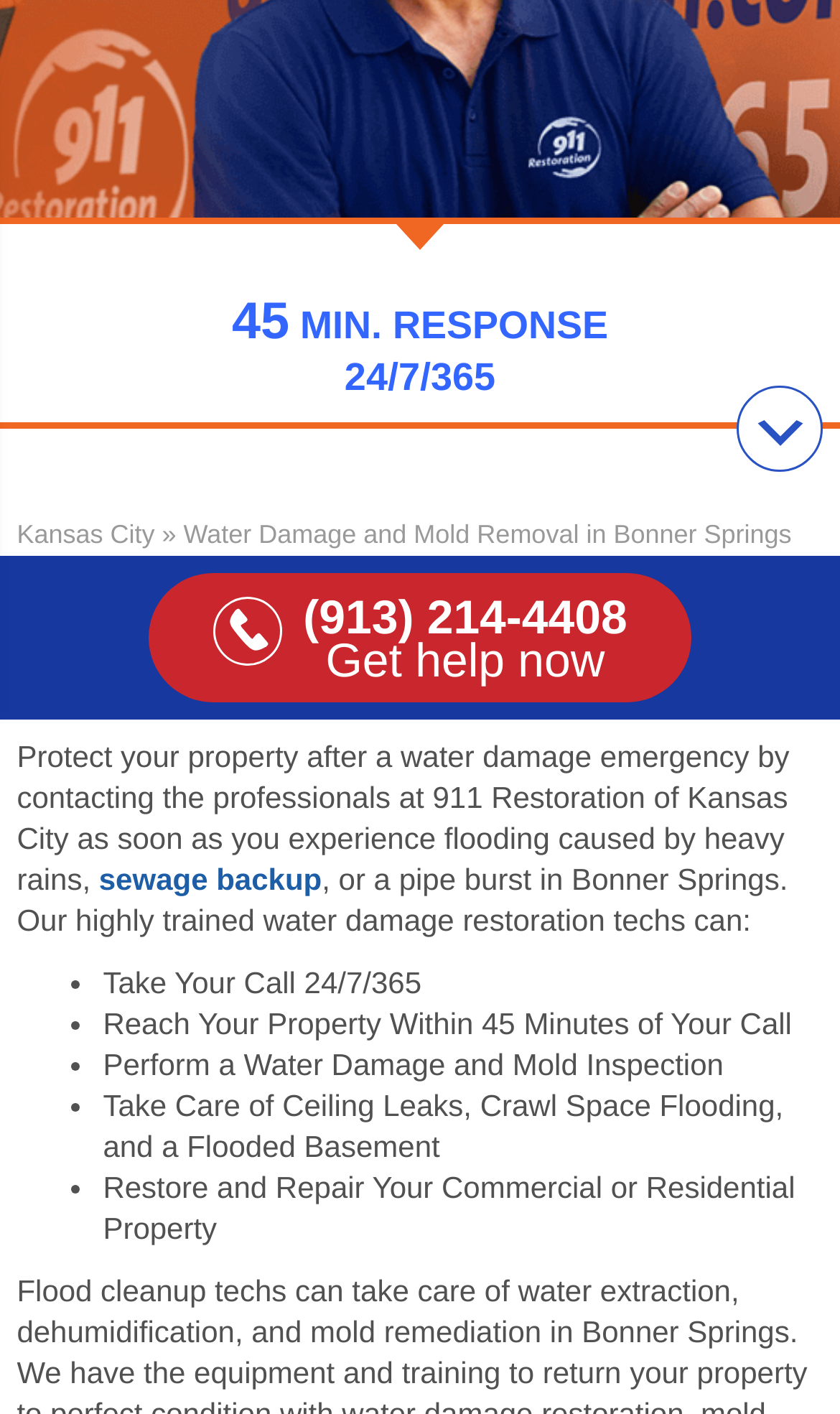For the element described, predict the bounding box coordinates as (top-left x, top-left y, bottom-right x, bottom-right y). All values should be between 0 and 1. Element description: parent_node: RECENT POSTS ON DATABREACHES.NET

None